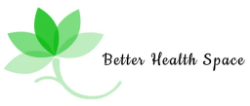Using the information in the image, give a detailed answer to the following question: What motif is used in the logo?

The logo of 'Better Health Space' utilizes a stylized leaf motif, which symbolizes growth and health, reinforcing the brand's commitment to promoting better health through informed dietary decisions.